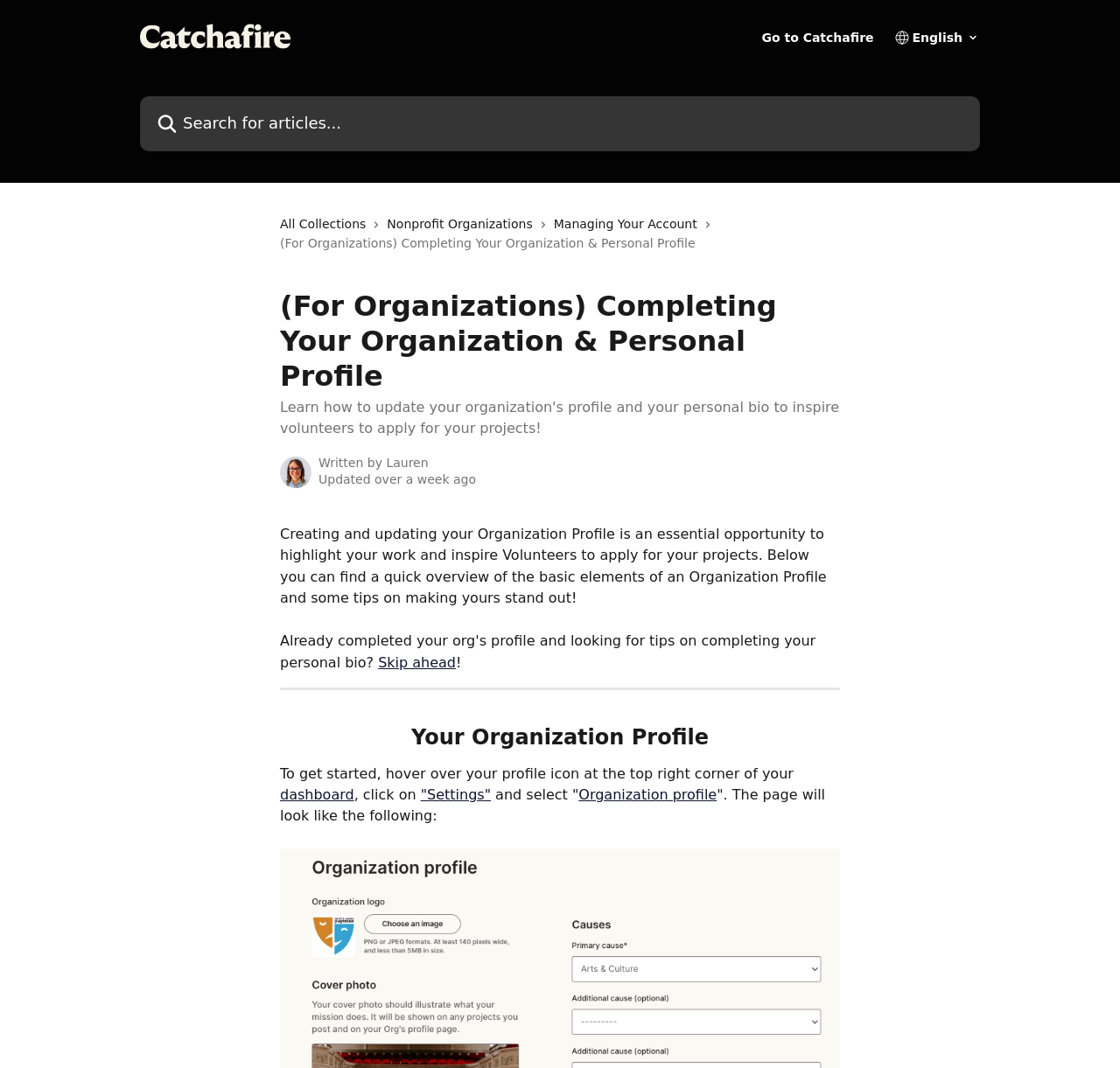Identify the main heading of the webpage and provide its text content.

Your Organization Profile